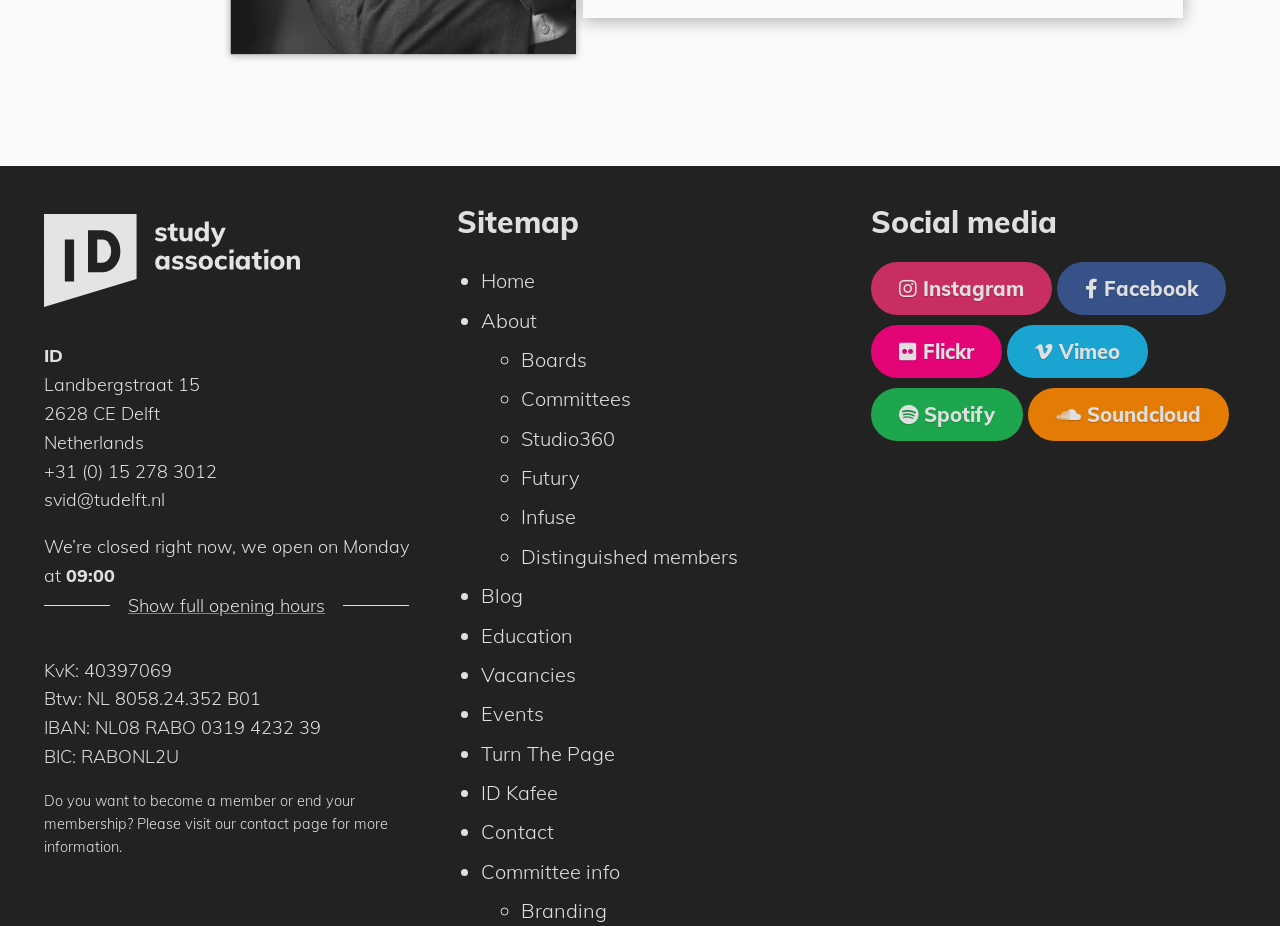Find the bounding box coordinates corresponding to the UI element with the description: "Add to Cart". The coordinates should be formatted as [left, top, right, bottom], with values as floats between 0 and 1.

None